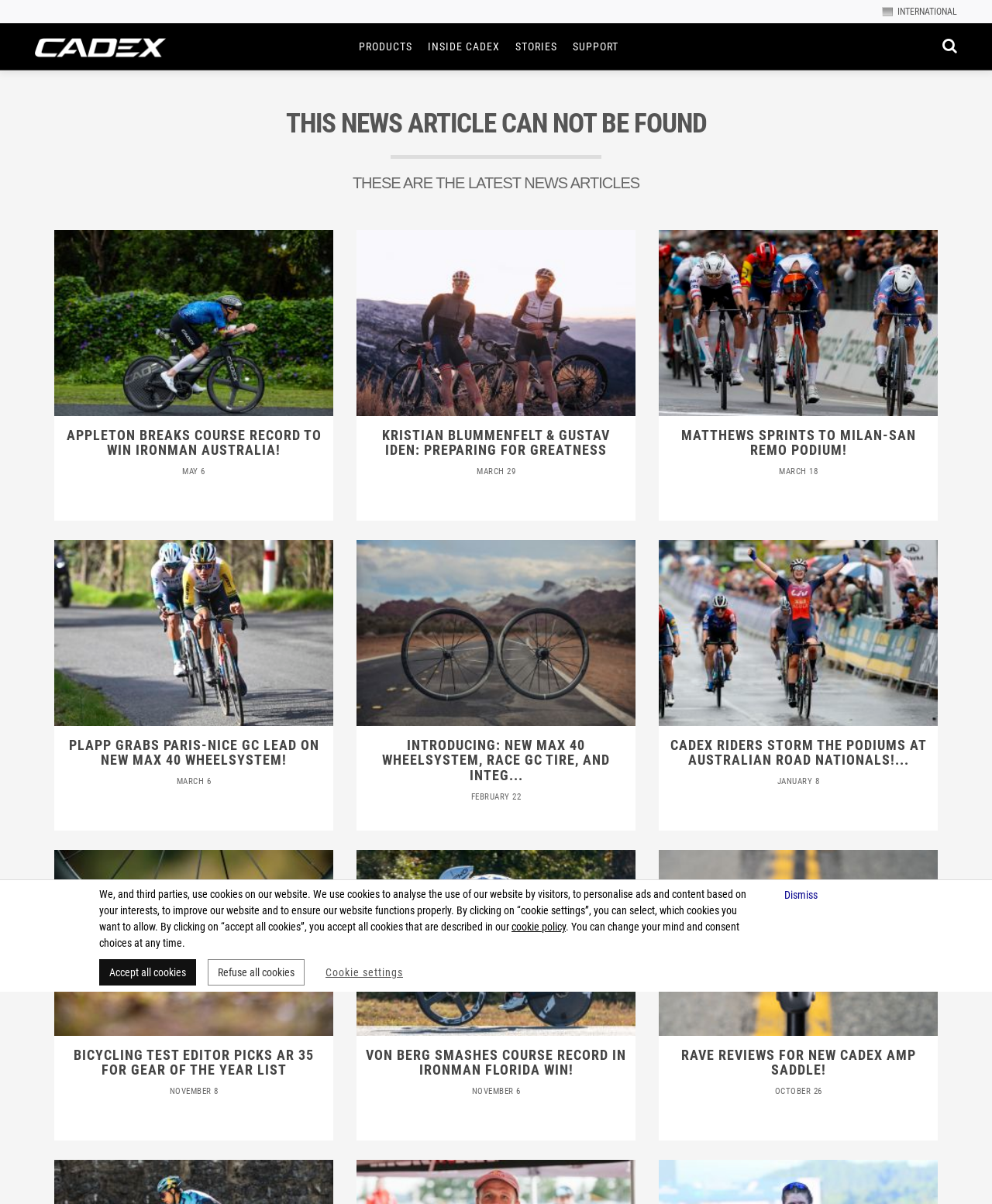Can you provide the bounding box coordinates for the element that should be clicked to implement the instruction: "View news article 'Appleton Breaks Course Record to Win Ironman Australia!' "?

[0.055, 0.191, 0.336, 0.345]